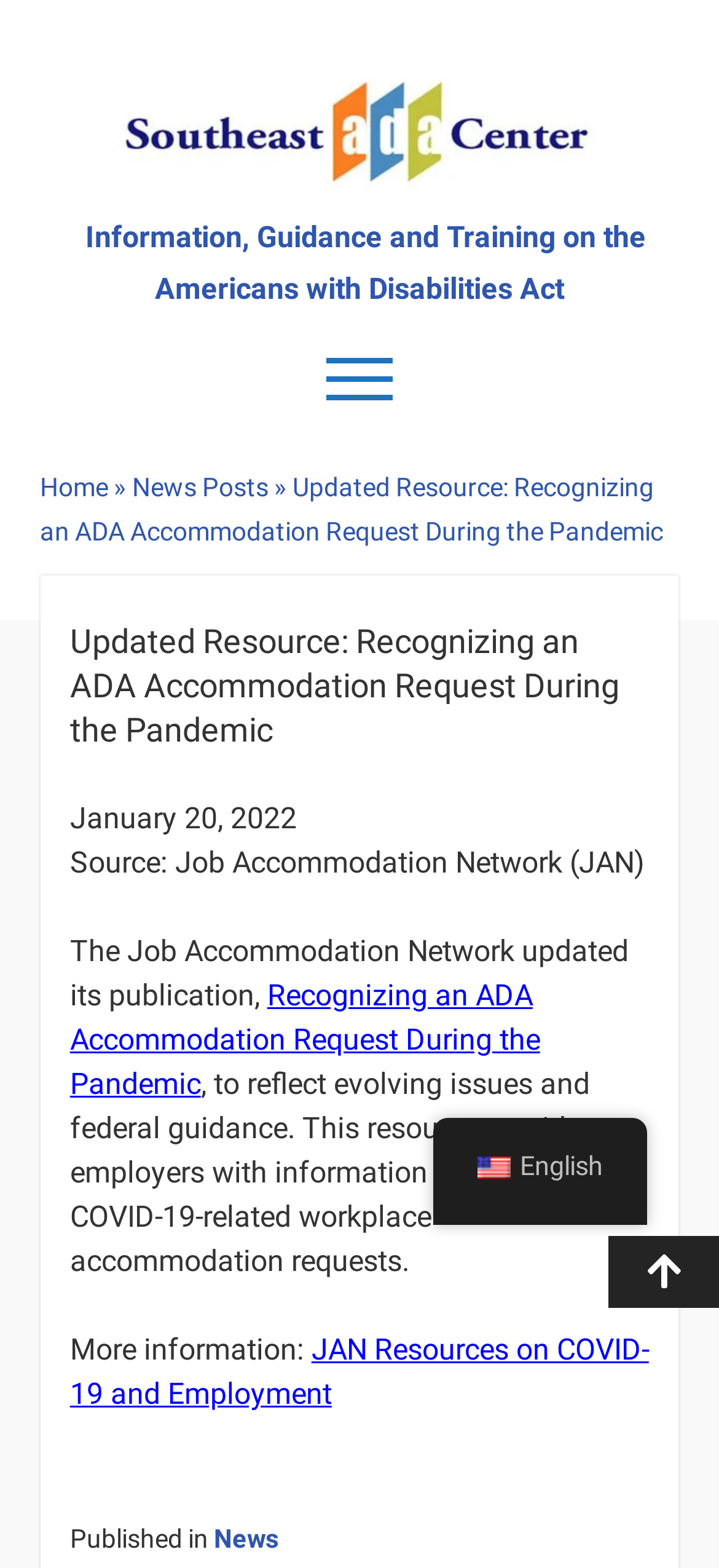Determine the bounding box coordinates of the element's region needed to click to follow the instruction: "Read the updated resource on ADA accommodation request". Provide these coordinates as four float numbers between 0 and 1, formatted as [left, top, right, bottom].

[0.056, 0.301, 0.922, 0.349]